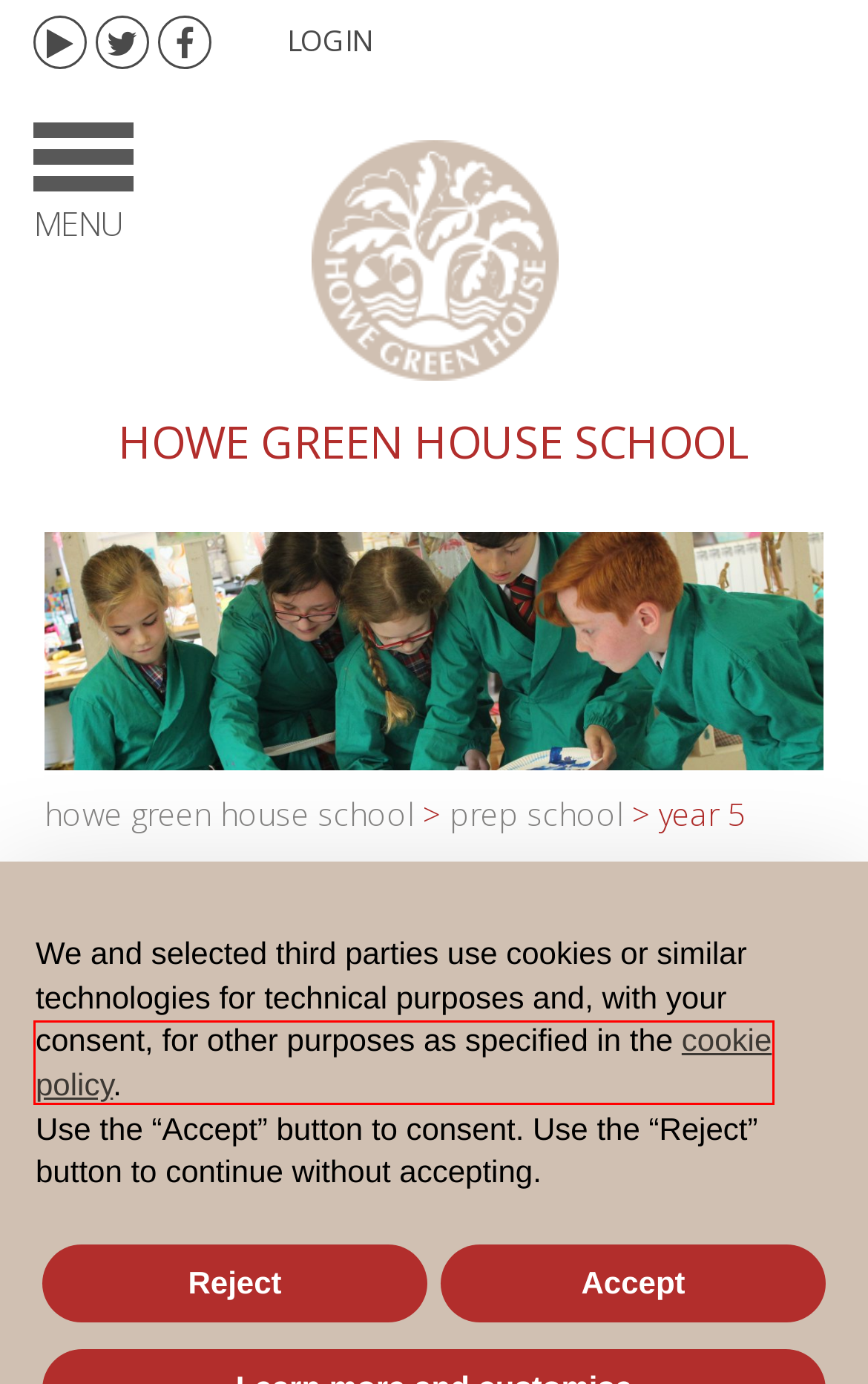You are provided a screenshot of a webpage featuring a red bounding box around a UI element. Choose the webpage description that most accurately represents the new webpage after clicking the element within the red bounding box. Here are the candidates:
A. Little Oaks Nursery School | Private Nursery | Howe Green House School
B. Outdoor Education | Prep Curriculum | Howe Green House School
C. School Life | Independent School Herts | Howe Green House School
D. Cookie Policy of www.howegreenhouse.org
E. Cookie Policy | Herts Prep School | Howe Green House School
F. Privacy Policy | Howe Green House School
G. Parents | Independent School | Howe Green House School
H. Creativity | Prep School Curriculum | Howe Green House School

D